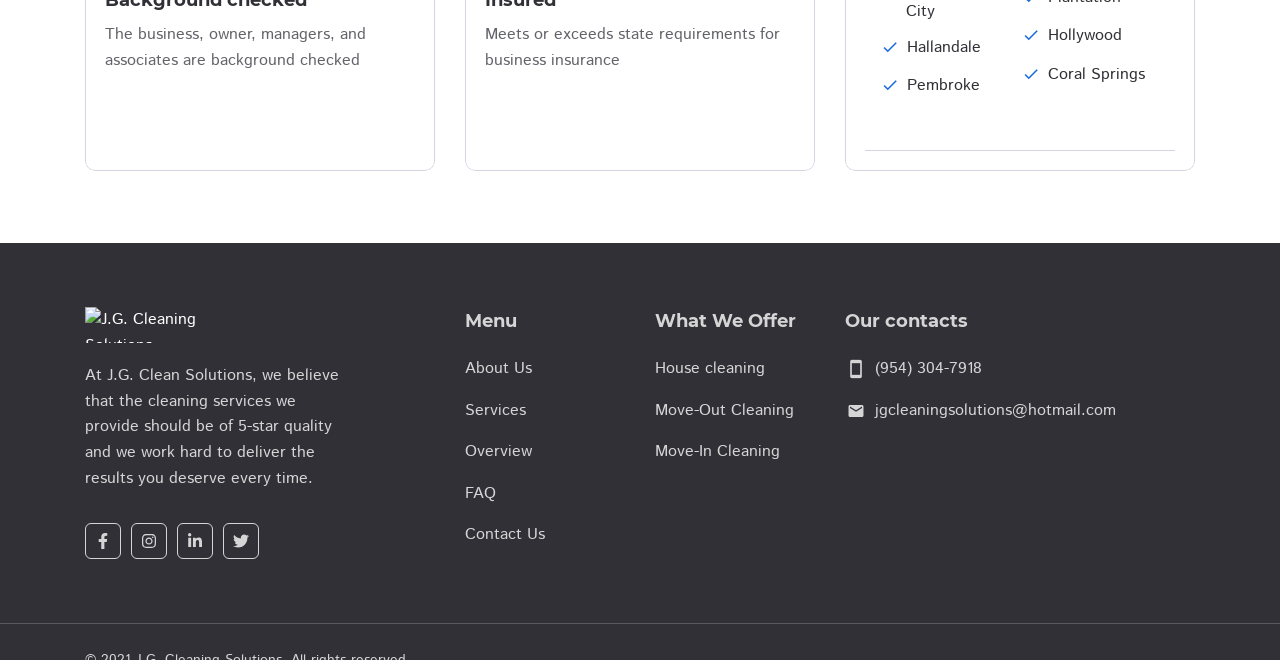Answer the question below in one word or phrase:
What is the name of the cleaning solutions company?

J.G. Cleaning Solutions